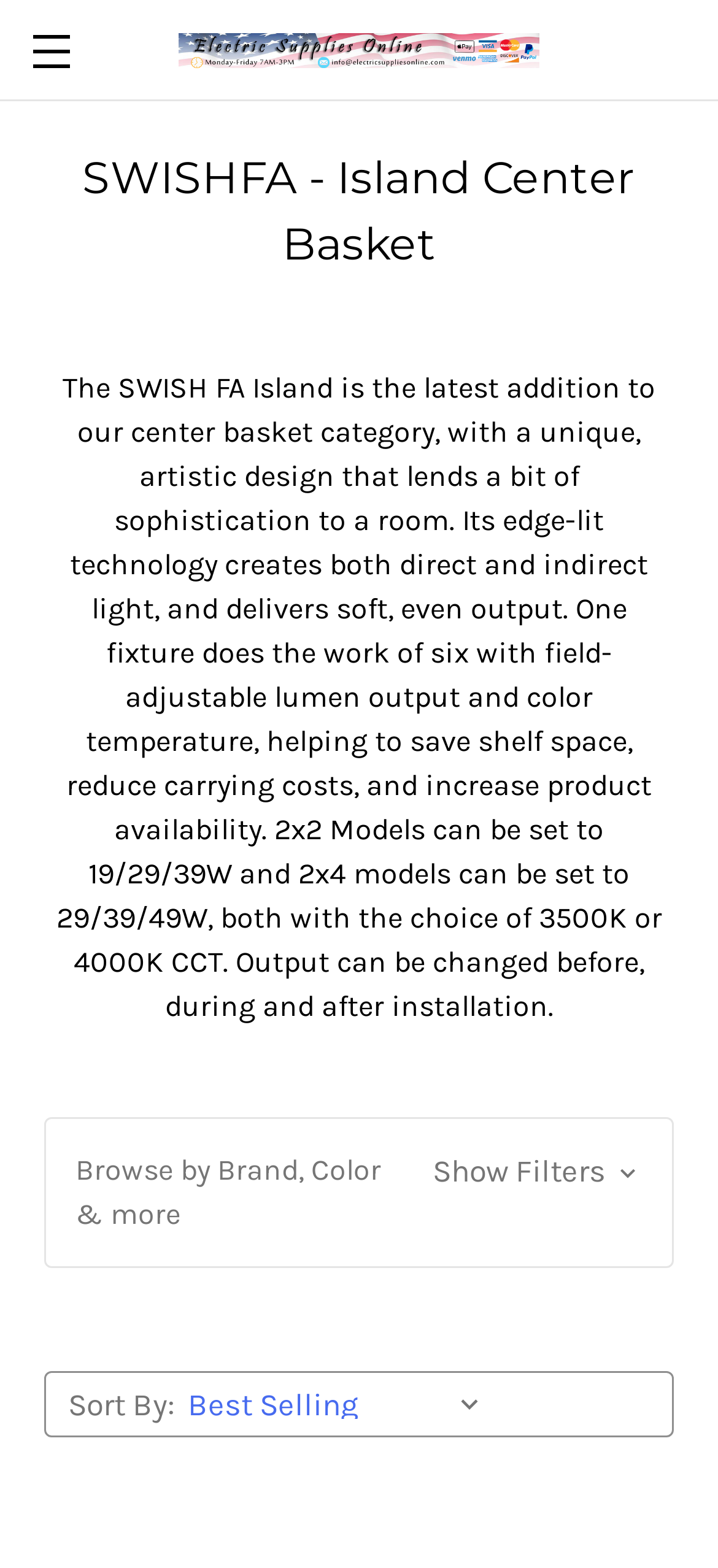Look at the image and give a detailed response to the following question: What is the orientation of the 'Sort By:' listbox?

The 'Sort By:' listbox is located at the bottom of the page and has a vertical orientation, as indicated by its bounding box coordinates and the fact that it is a listbox.